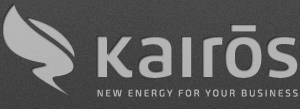With reference to the image, please provide a detailed answer to the following question: What is the year Kairos was established?

The caption is carefully read, and the information about Kairos being established in 2011 is extracted.